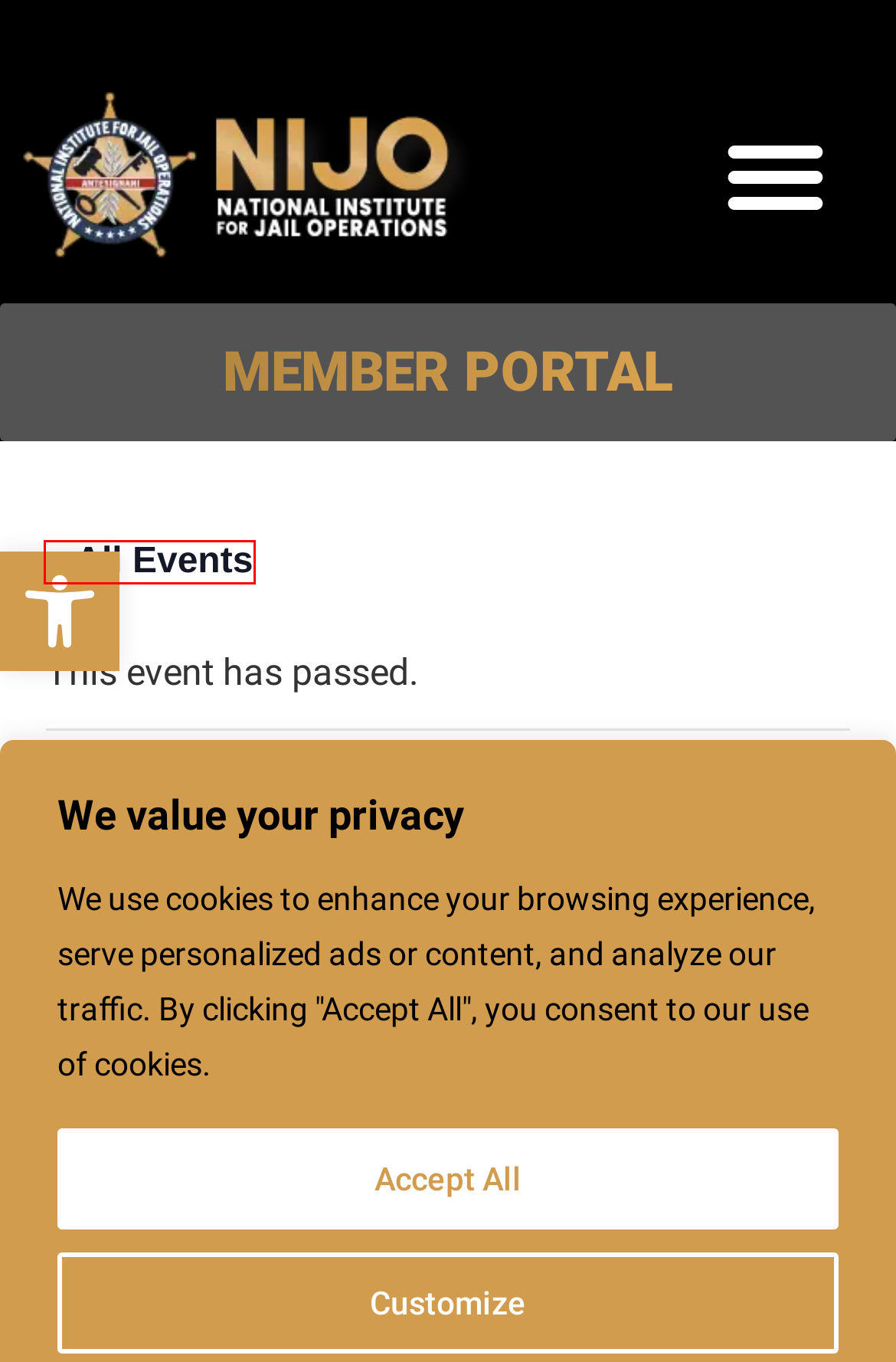Consider the screenshot of a webpage with a red bounding box and select the webpage description that best describes the new page that appears after clicking the element inside the red box. Here are the candidates:
A. LEGAL-TECHNICAL ASSISTANCE - NIJO (National Institute for Jail Operations)
B. Events from August 12 – November 11 – NIJO (National Institute for Jail Operations)
C. Privacy Policy - NIJO (National Institute for Jail Operations)
D. AZ – Gila County Sheriff’s Office Training Facility – NIJO (National Institute for Jail Operations)
E. ACIP - Arizona Jail Supervisors Training 2023
F. MEMBER PORTAL - NIJO (National Institute for Jail Operations)
G. INDIVIDUAL RECOGNITION - NIJO (National Institute for Jail Operations)
H. Resources & News - NIJO (National Institute for Jail Operations)

B